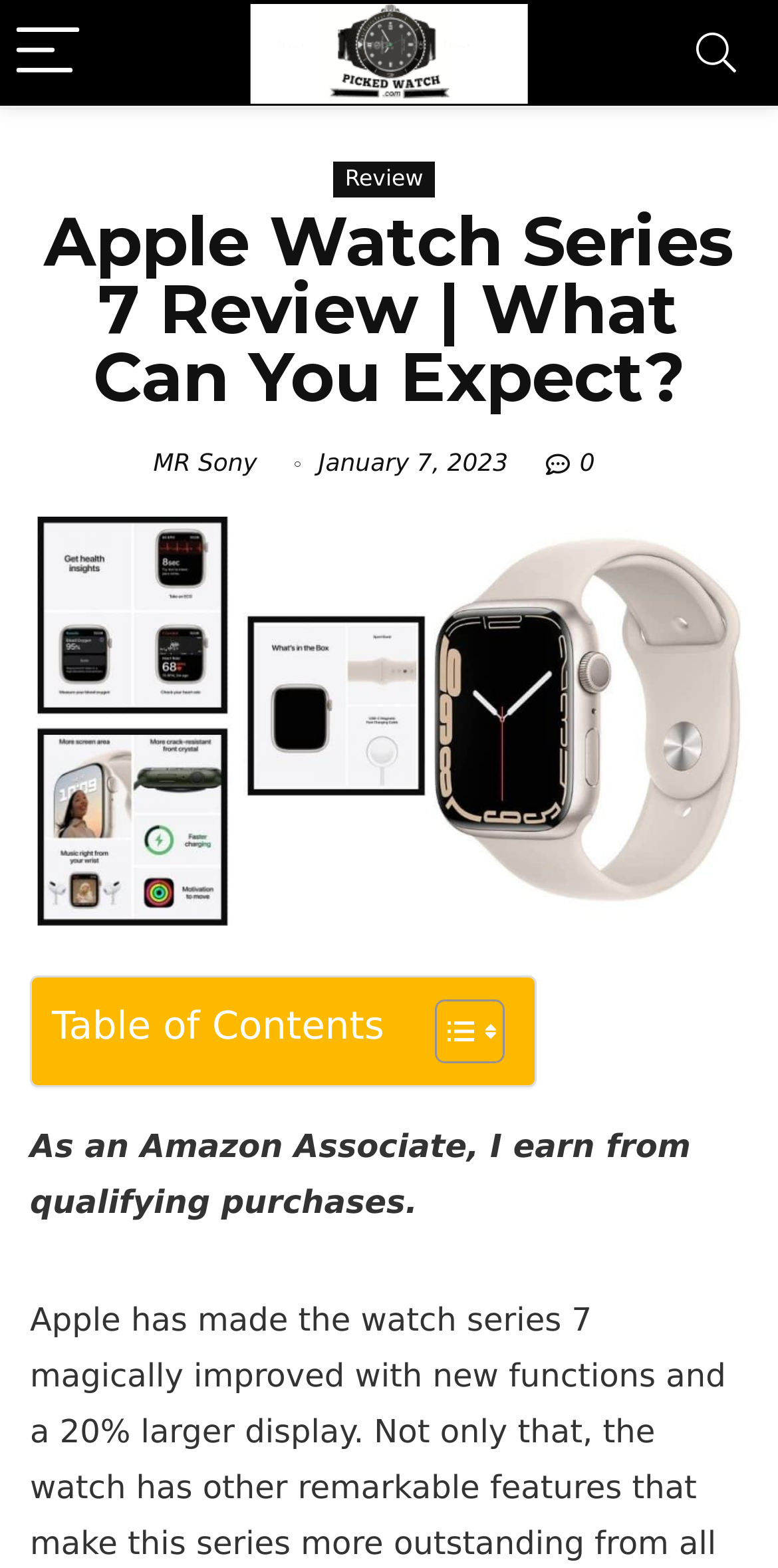What is the date of the review?
Please give a detailed answer to the question using the information shown in the image.

I found the date of the review by looking at the static text element that says 'January 7, 2023' which is located below the main heading and above the figure element.